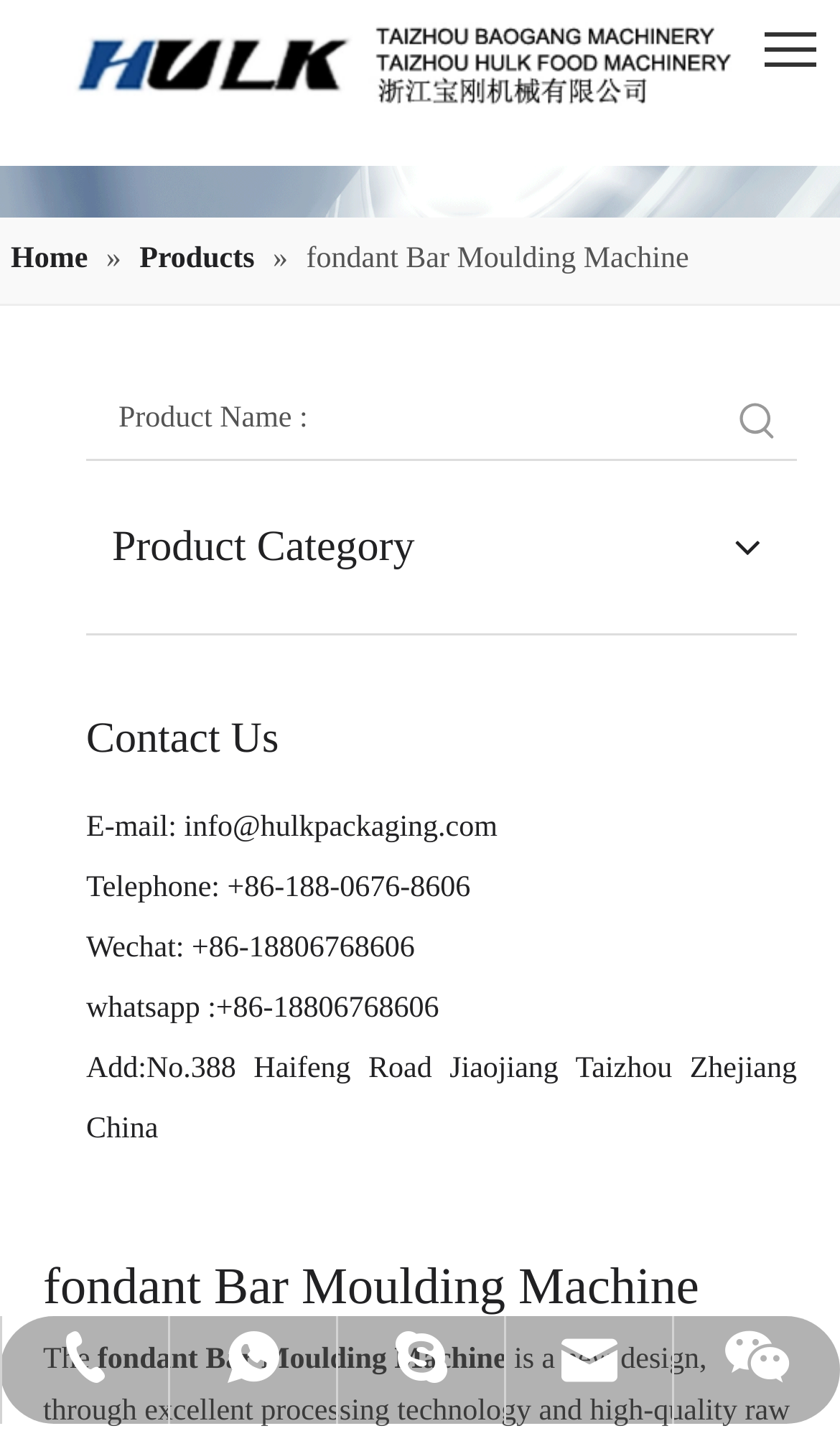Determine the bounding box coordinates of the section to be clicked to follow the instruction: "View product category". The coordinates should be given as four float numbers between 0 and 1, formatted as [left, top, right, bottom].

[0.103, 0.503, 0.949, 0.593]